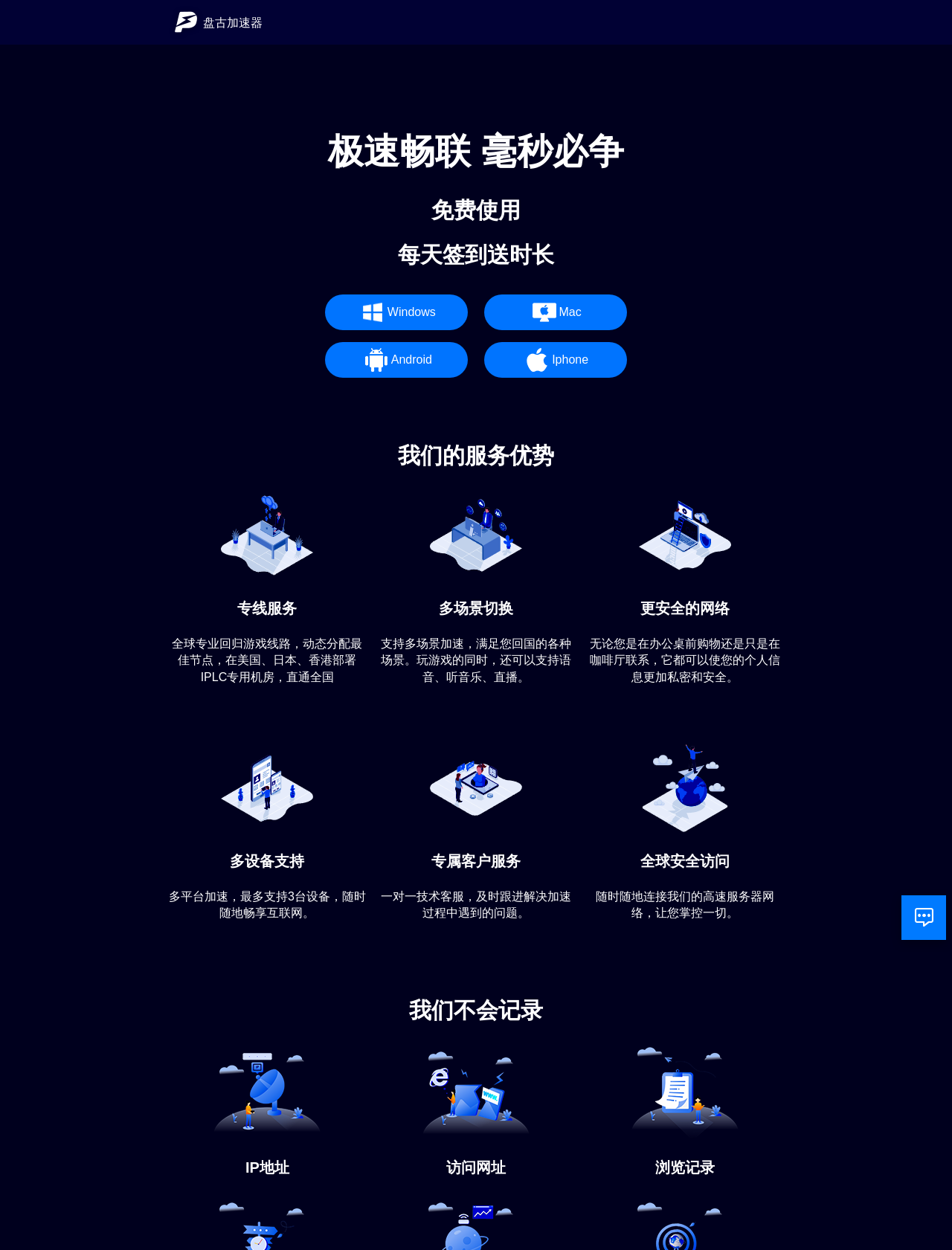What is the benefit of using this accelerator service?
Refer to the image and provide a thorough answer to the question.

The webpage mentions several benefits of using the accelerator service, including '全球专业回归游戏线路' (global professional game line), '多场景切换' (multi-scenario switching), and '更安全的网络' (more secure network). These benefits suggest that the service provides faster and more secure internet access.